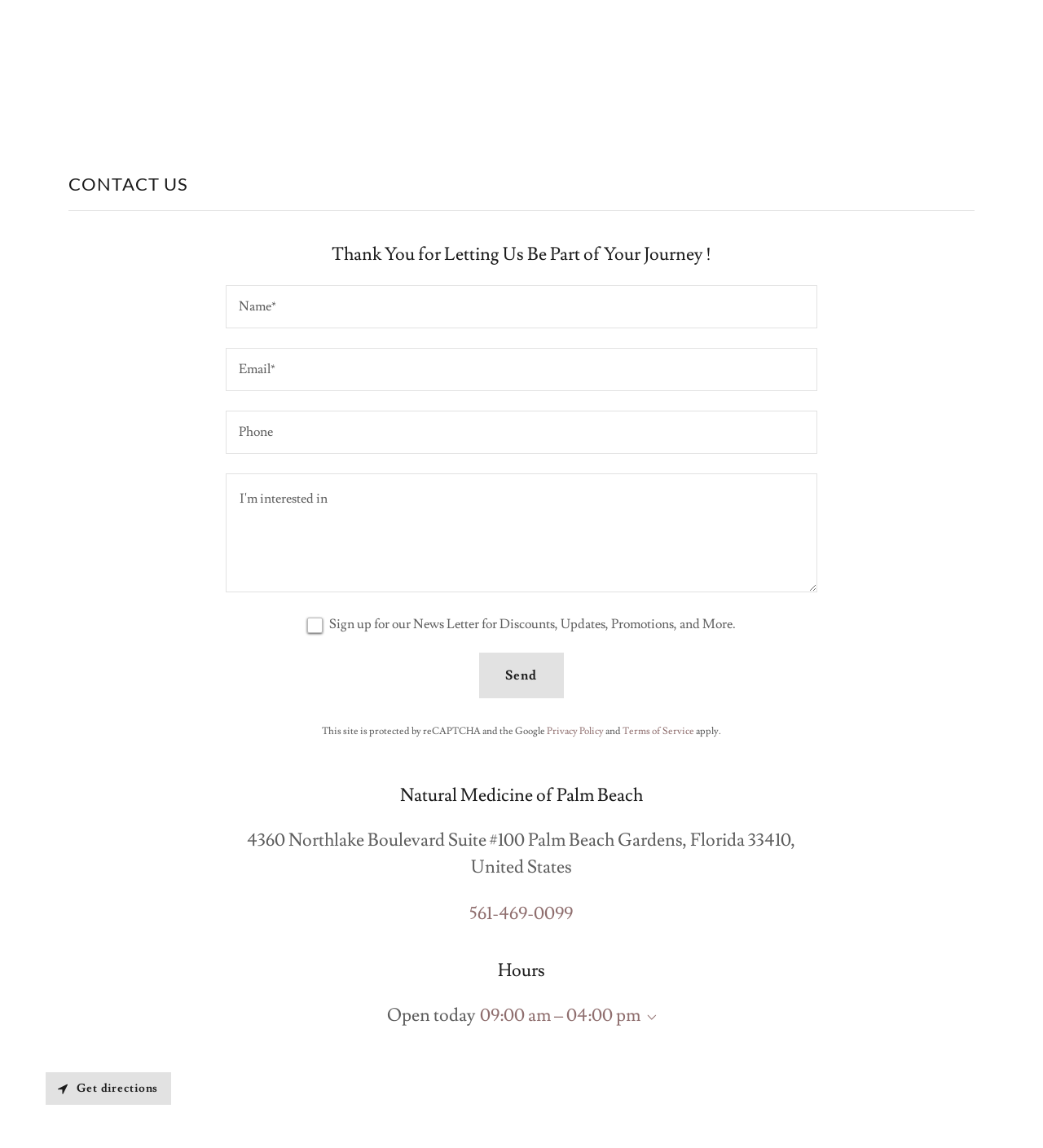Find the bounding box coordinates for the area that must be clicked to perform this action: "Enter your name".

[0.217, 0.249, 0.783, 0.286]